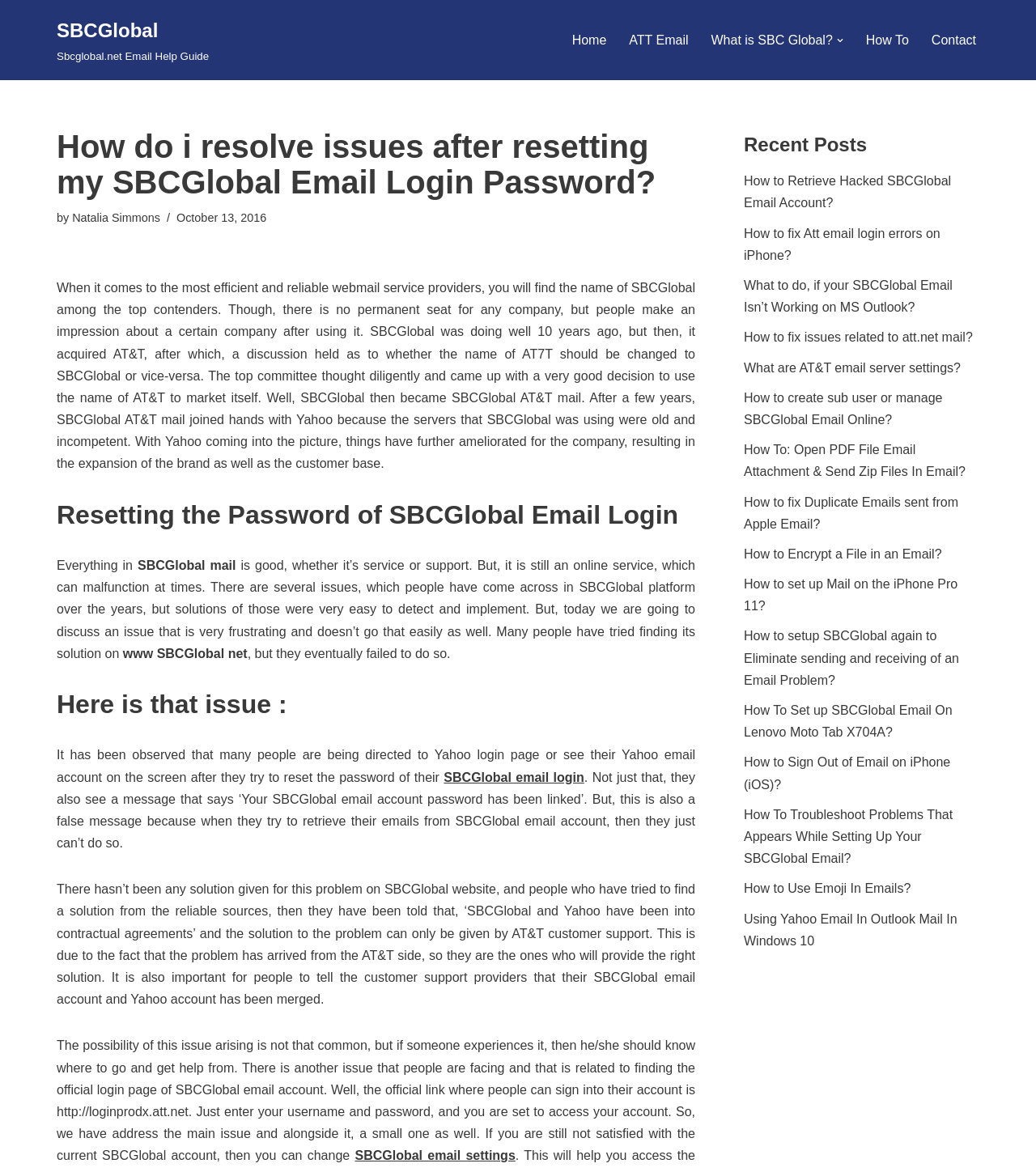What is the name of the email service provider?
Answer with a single word or phrase, using the screenshot for reference.

SBCGlobal